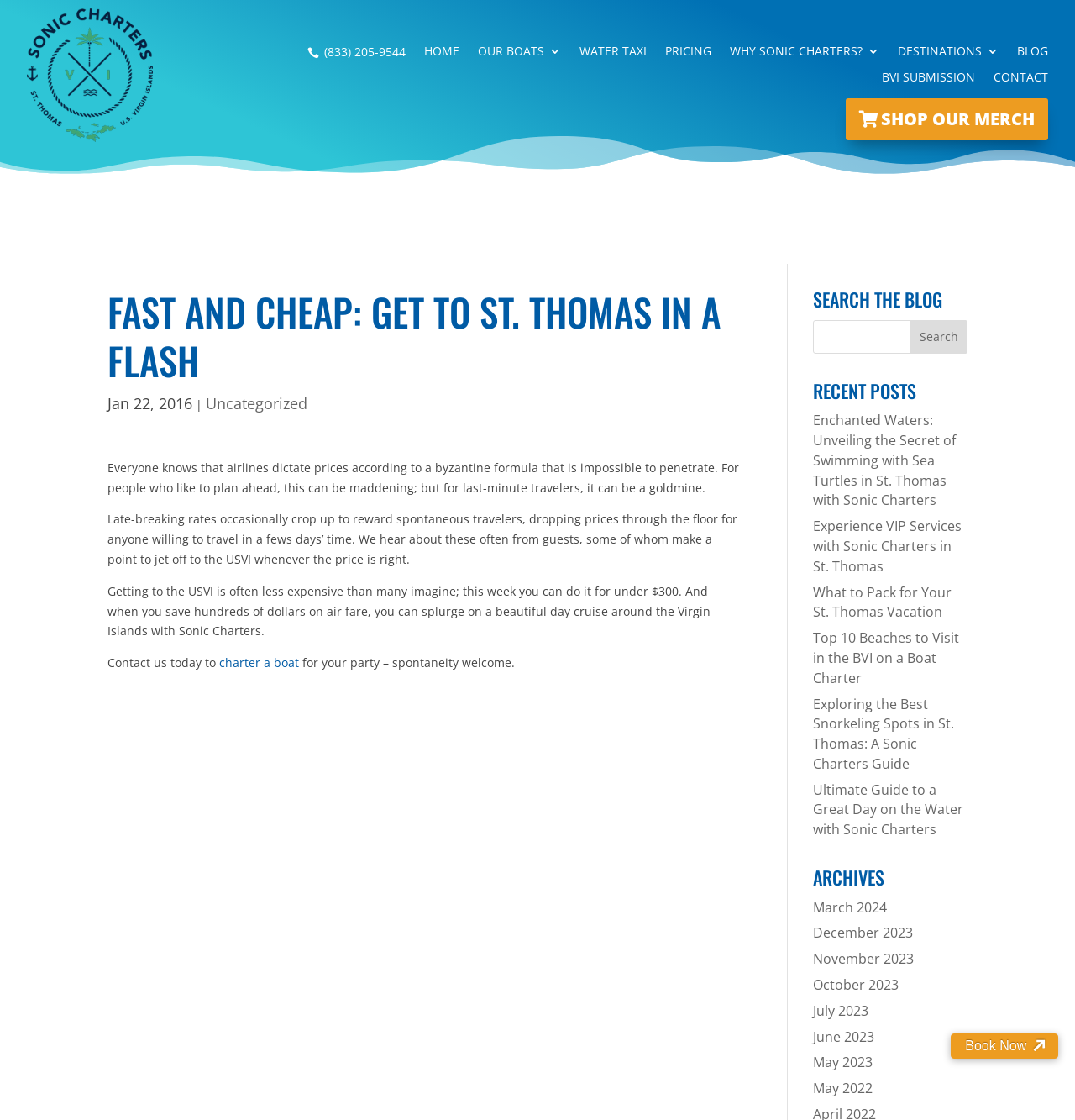Pinpoint the bounding box coordinates of the element you need to click to execute the following instruction: "Search the blog". The bounding box should be represented by four float numbers between 0 and 1, in the format [left, top, right, bottom].

[0.756, 0.285, 0.9, 0.315]